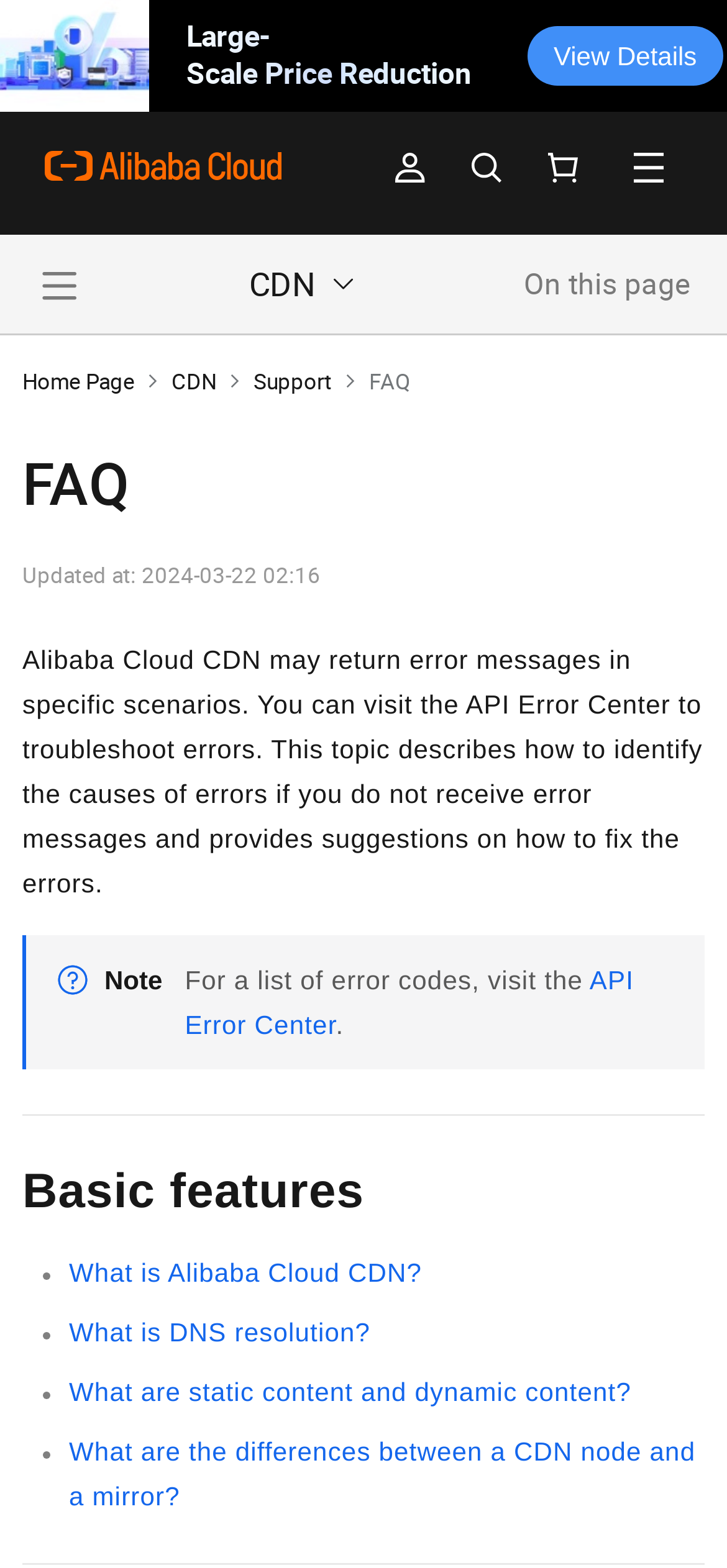Provide the bounding box coordinates of the UI element this sentence describes: "Large-Scale Price ReductionView Details".

[0.0, 0.0, 1.0, 0.071]